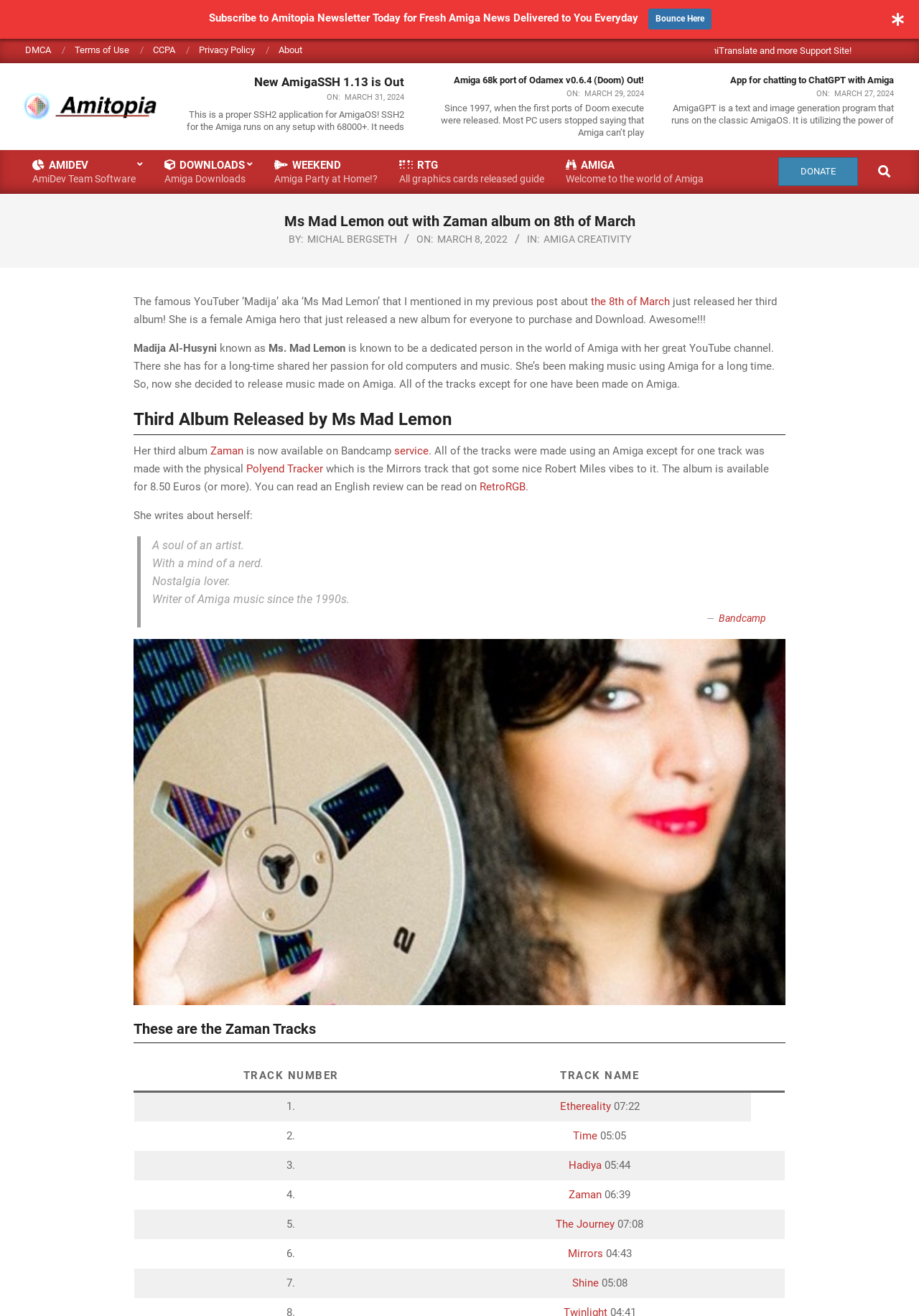Answer the question using only one word or a concise phrase: What is the name of the device used to make one of the tracks in Ms Mad Lemon's album?

Polyend Tracker